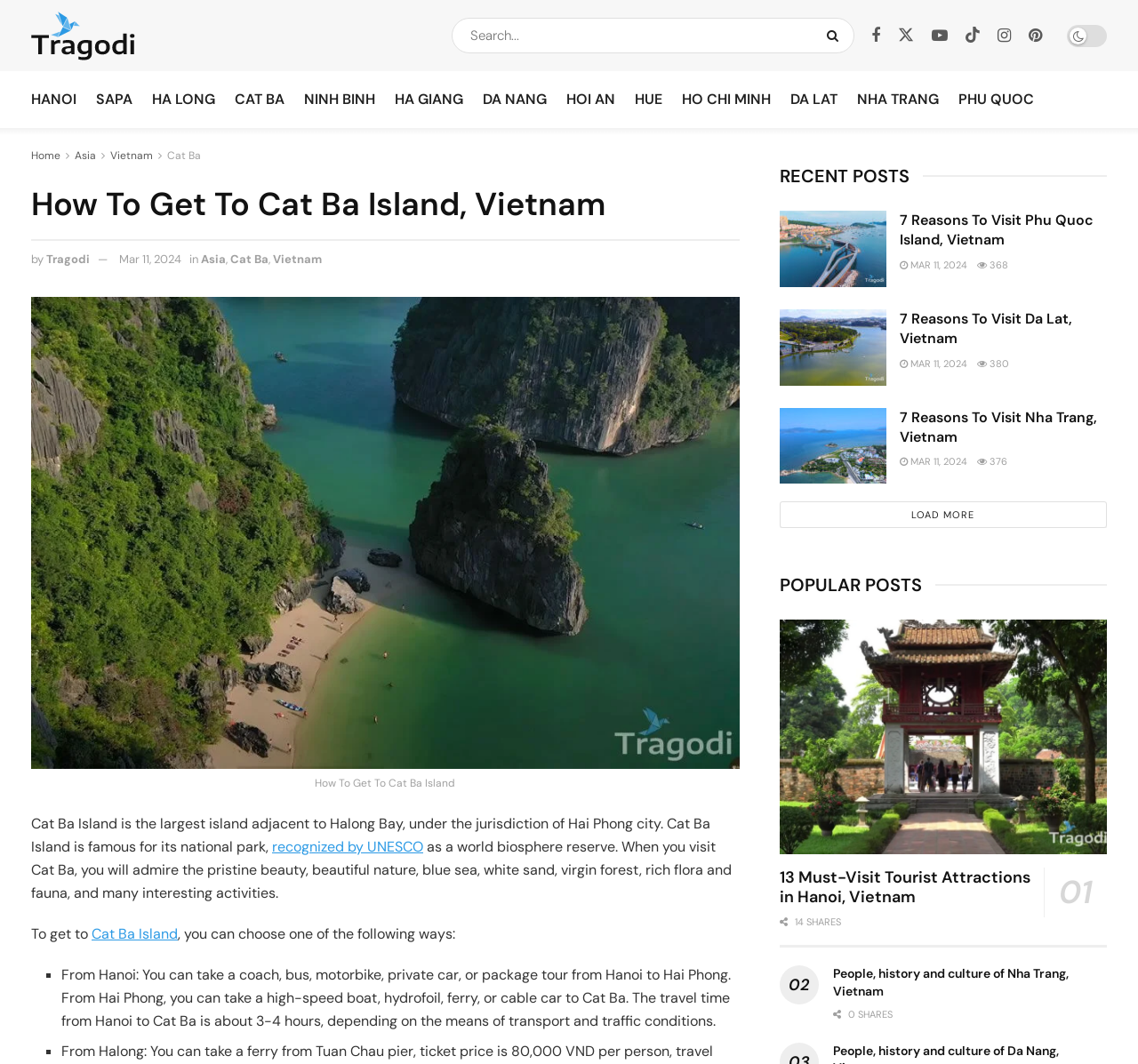How many hours does it take to travel from Hanoi to Cat Ba? Examine the screenshot and reply using just one word or a brief phrase.

3-4 hours